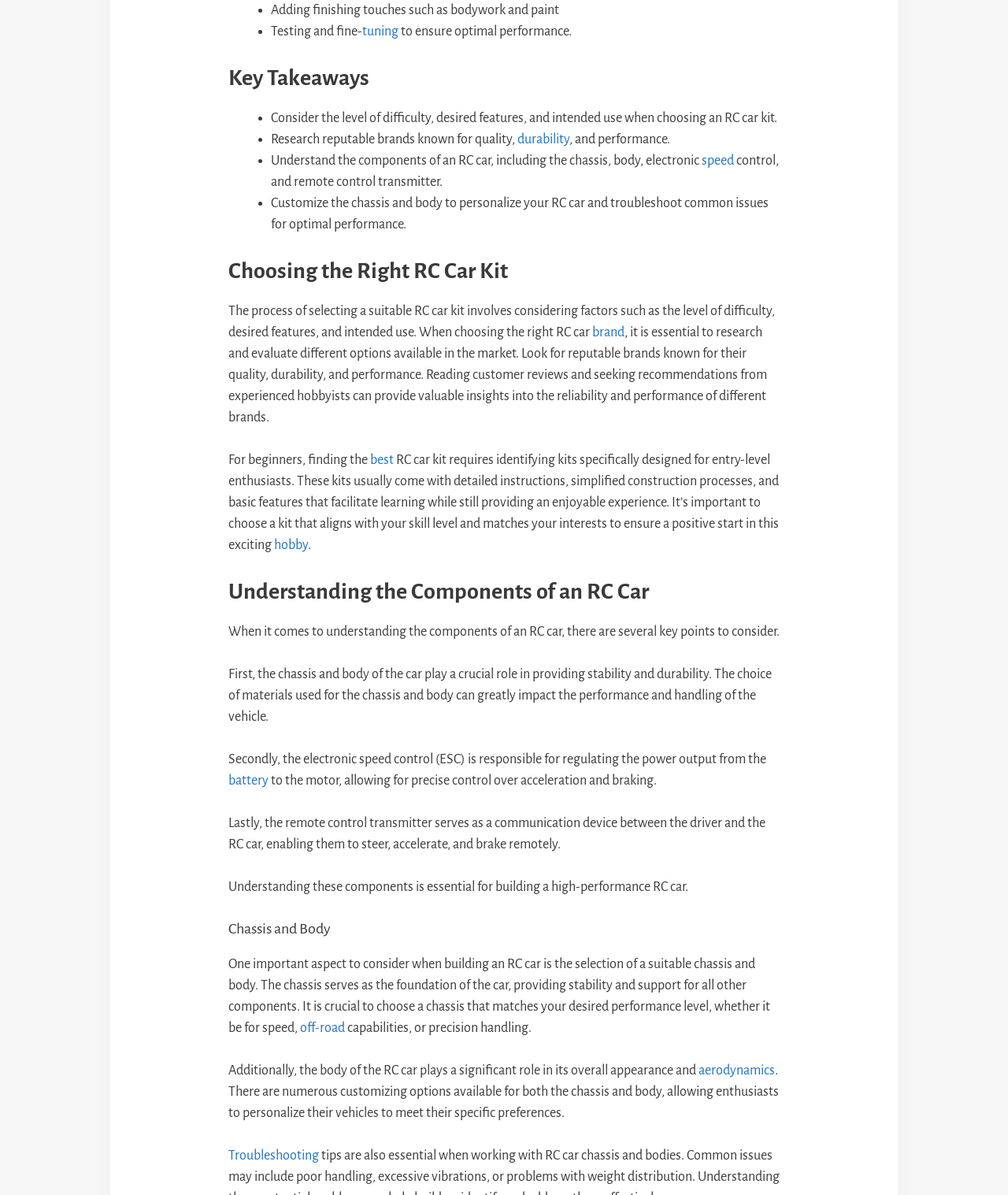Please identify the bounding box coordinates of the element I need to click to follow this instruction: "Click on 'Troubleshooting'".

[0.227, 0.961, 0.316, 0.973]